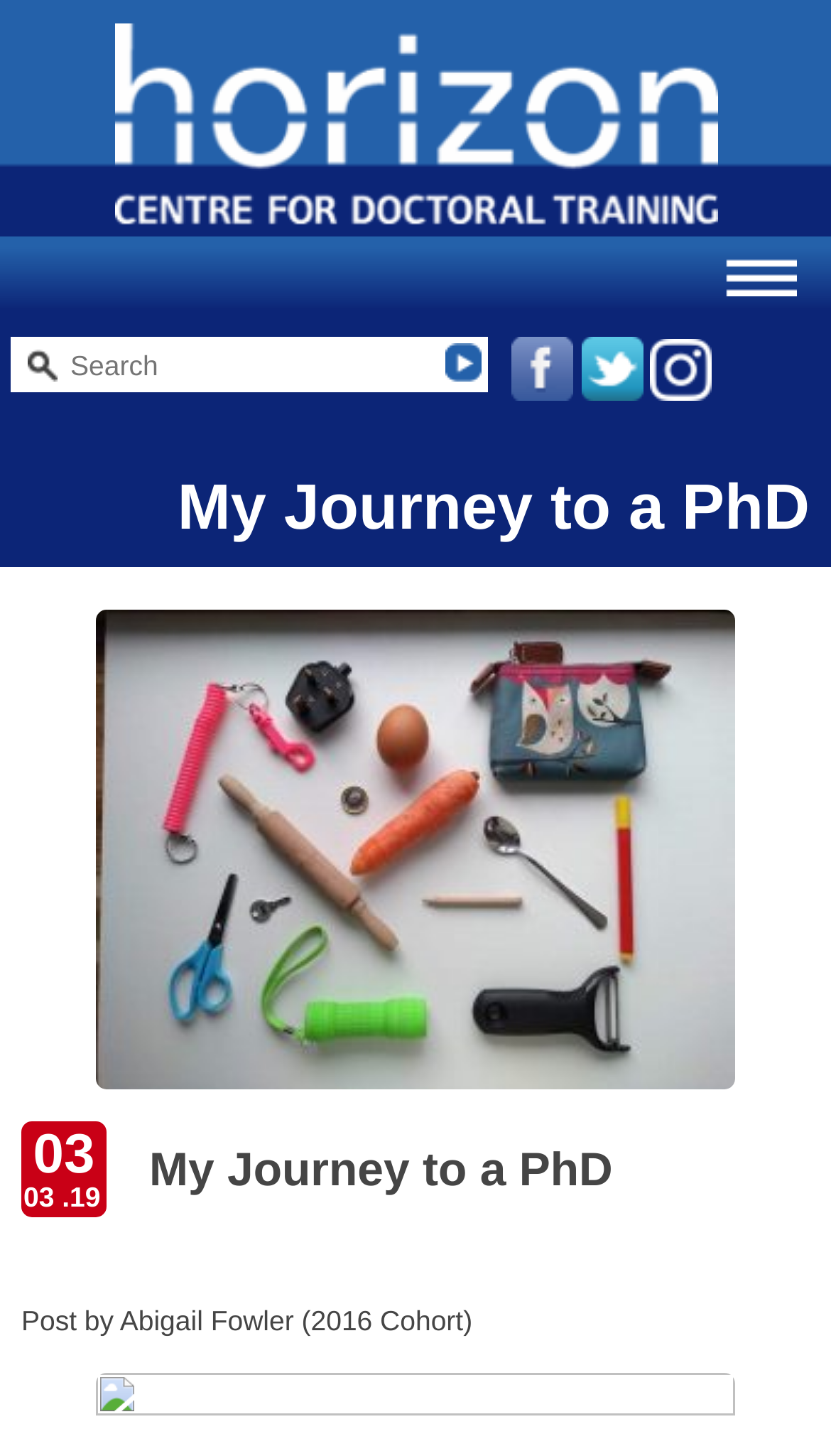Please find the bounding box for the UI element described by: "alt="Horizon"".

[0.137, 0.145, 0.863, 0.167]